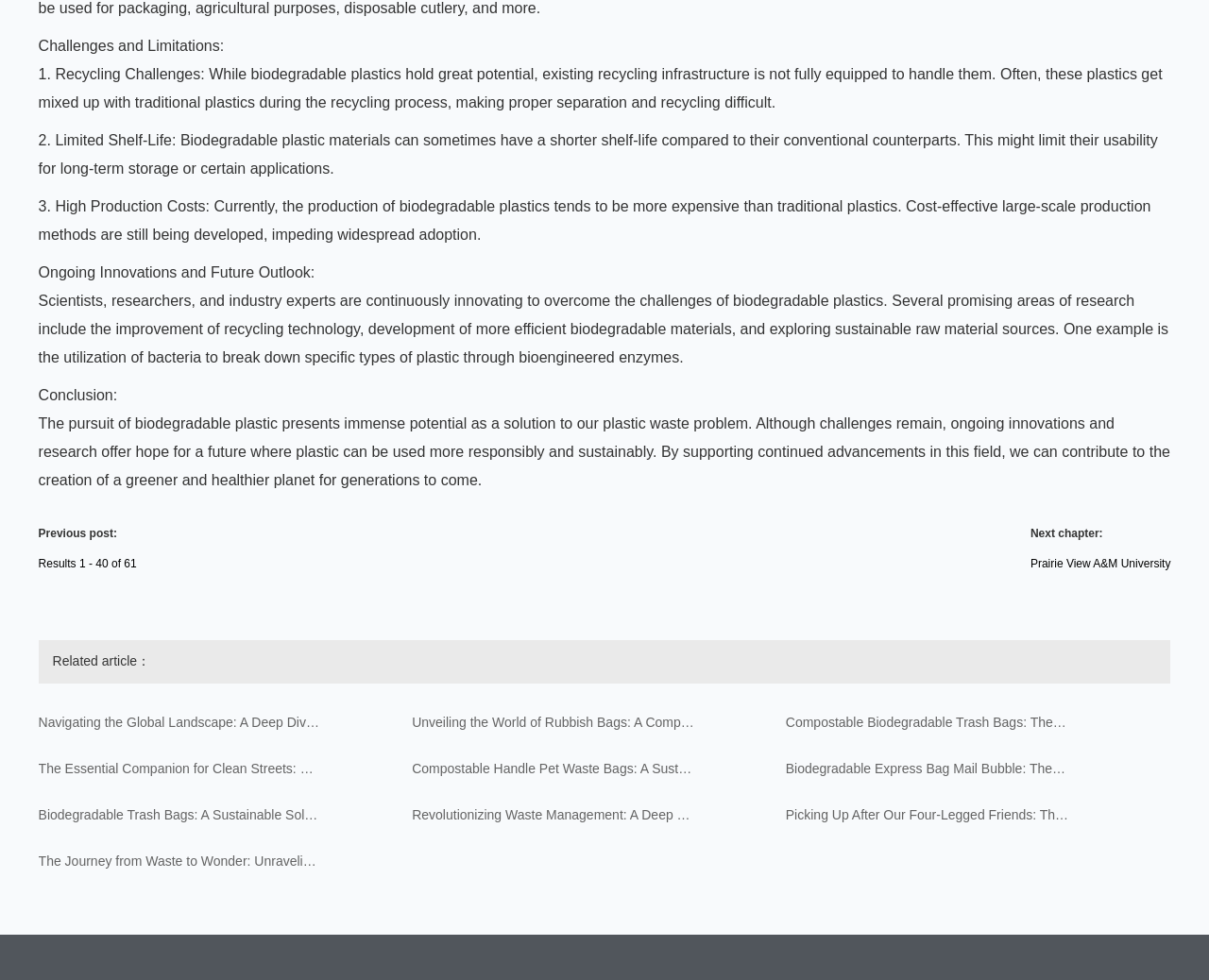Identify the coordinates of the bounding box for the element that must be clicked to accomplish the instruction: "Discover the importance of Dog Poop Bags".

[0.65, 0.82, 0.884, 0.842]